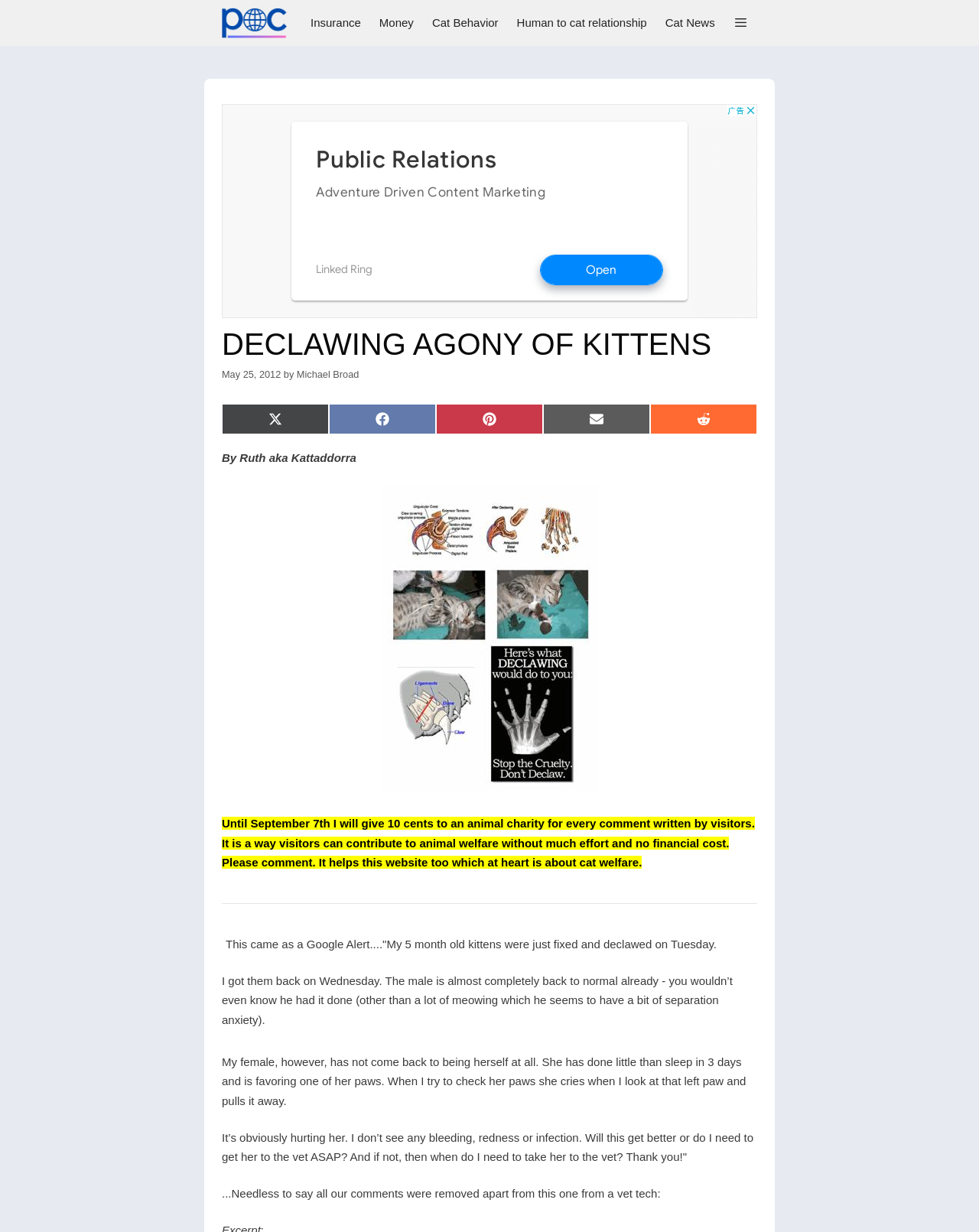Please determine the headline of the webpage and provide its content.

DECLAWING AGONY OF KITTENS